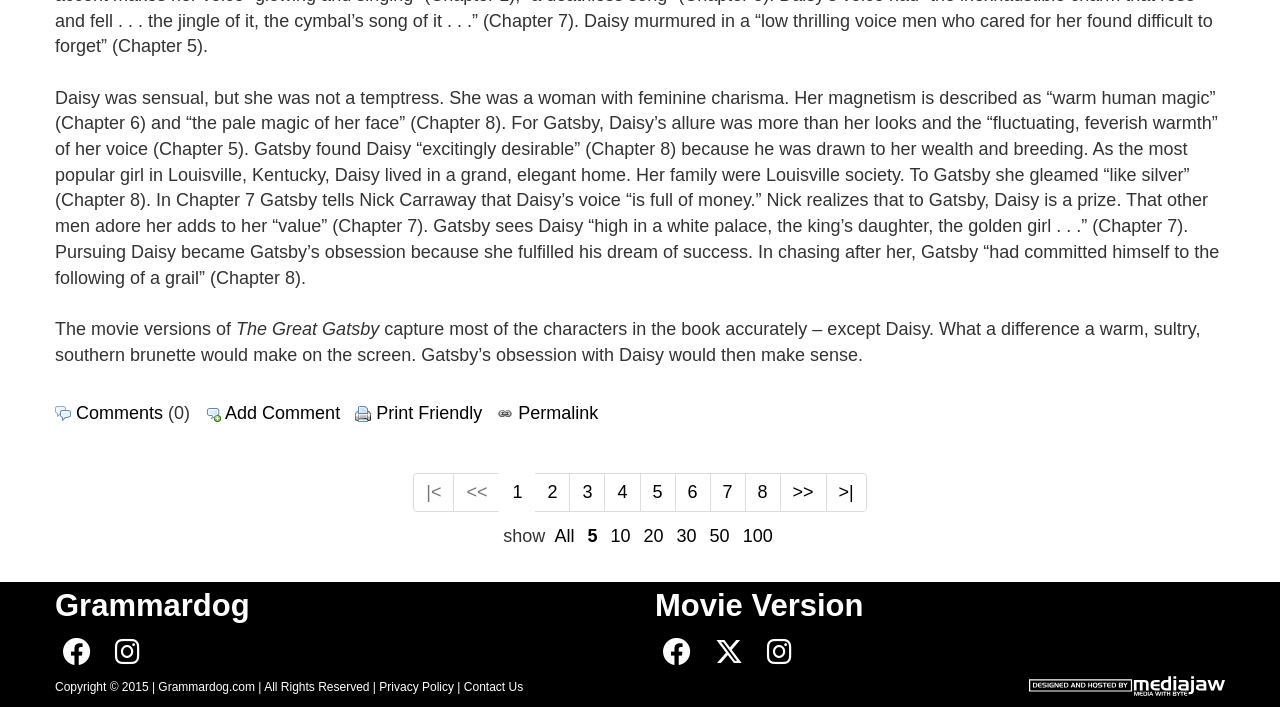Identify the bounding box coordinates of the section to be clicked to complete the task described by the following instruction: "Visit the 'Movie Version' page". The coordinates should be four float numbers between 0 and 1, formatted as [left, top, right, bottom].

[0.512, 0.833, 0.957, 0.881]